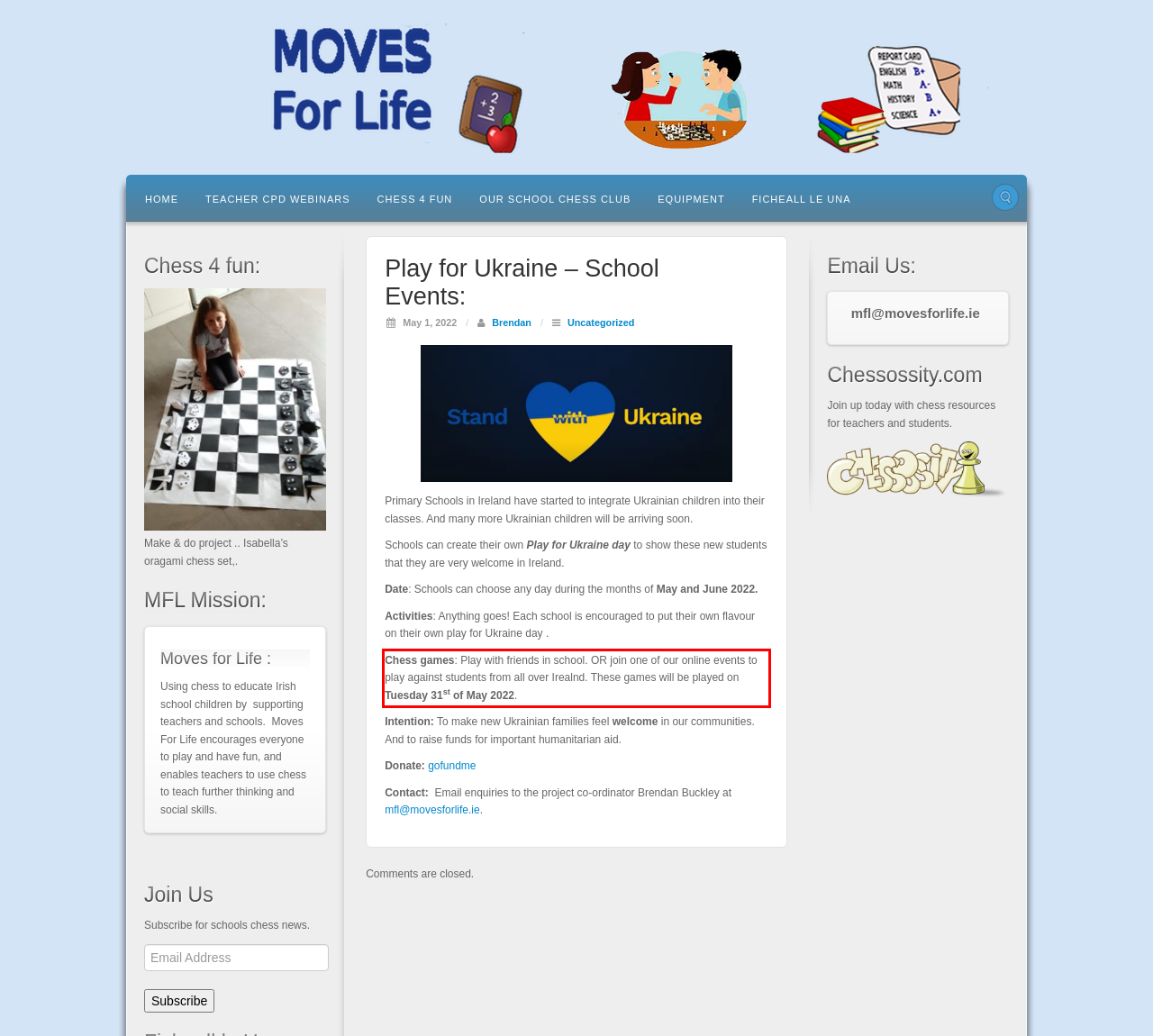Observe the screenshot of the webpage, locate the red bounding box, and extract the text content within it.

Chess games: Play with friends in school. OR join one of our online events to play against students from all over Irealnd. These games will be played on Tuesday 31st of May 2022.